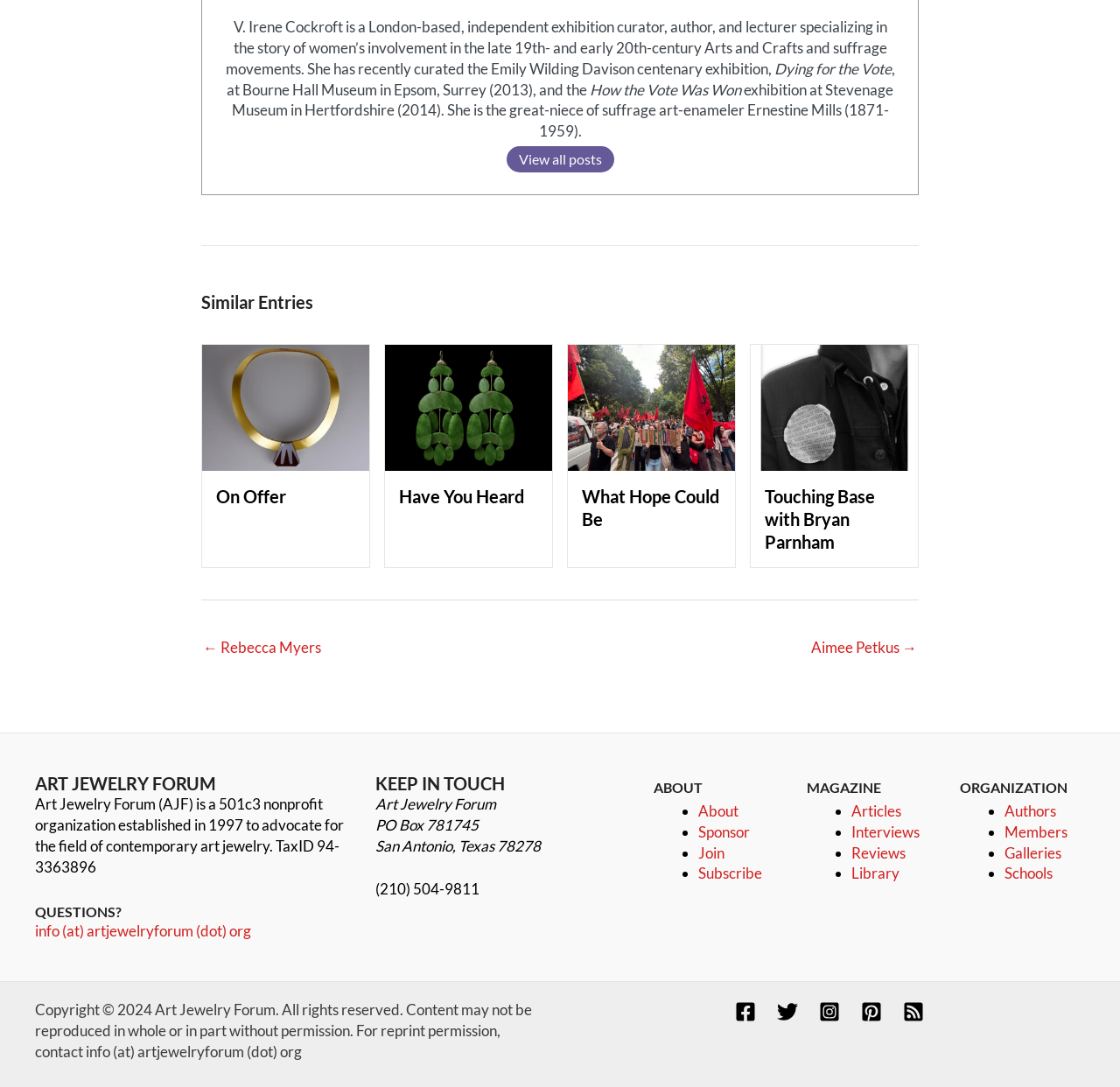What is the name of the museum where the exhibition 'How the Vote Was Won' was held?
Give a single word or phrase answer based on the content of the image.

Stevenage Museum